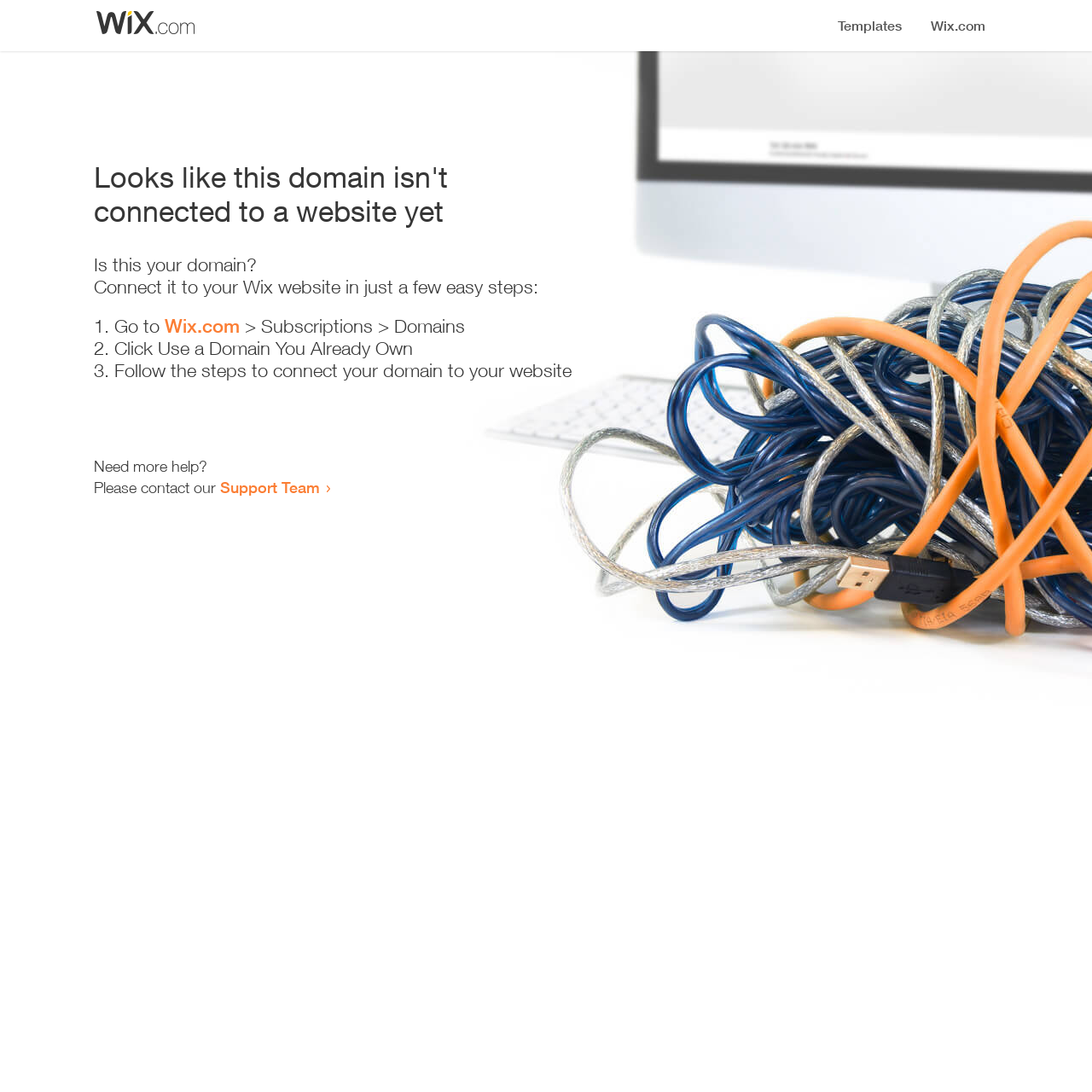Offer a meticulous caption that includes all visible features of the webpage.

The webpage appears to be an error page, indicating that a domain is not connected to a website yet. At the top, there is a small image, likely a logo or icon. Below the image, a prominent heading reads "Looks like this domain isn't connected to a website yet". 

Underneath the heading, a series of instructions are provided to connect the domain to a Wix website. The instructions are divided into three steps, each marked with a numbered list marker (1., 2., and 3.). The first step involves going to Wix.com, specifically the Subscriptions > Domains section. The second step is to click "Use a Domain You Already Own", and the third step is to follow the instructions to connect the domain to the website.

Below the instructions, there is a message asking if the user needs more help, followed by an invitation to contact the Support Team via a link. The overall layout is simple and easy to follow, with clear headings and concise text guiding the user through the process of connecting their domain to a website.